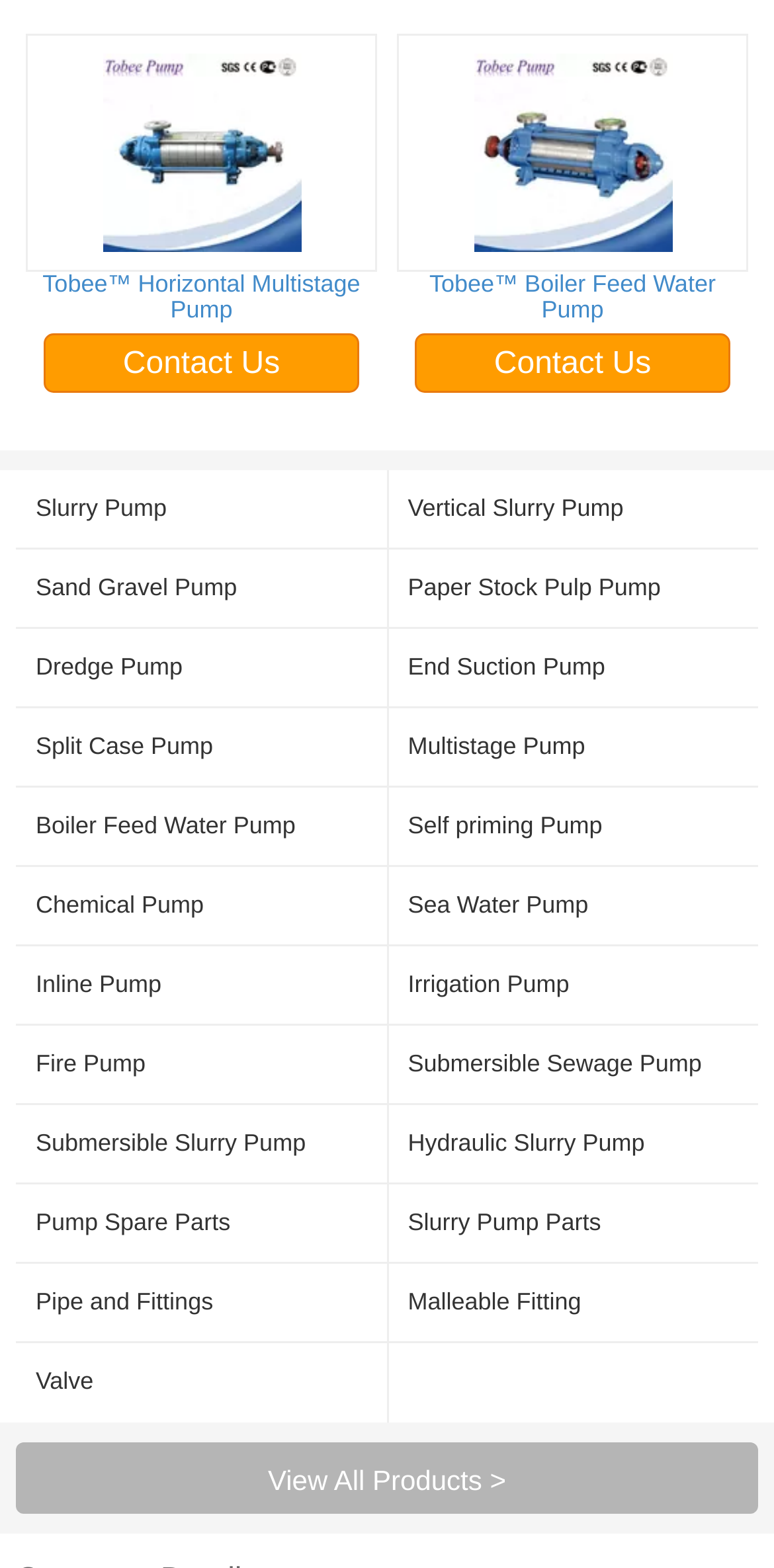Extract the bounding box coordinates for the UI element described as: "Paper Stock Pulp Pump".

[0.527, 0.367, 0.954, 0.384]